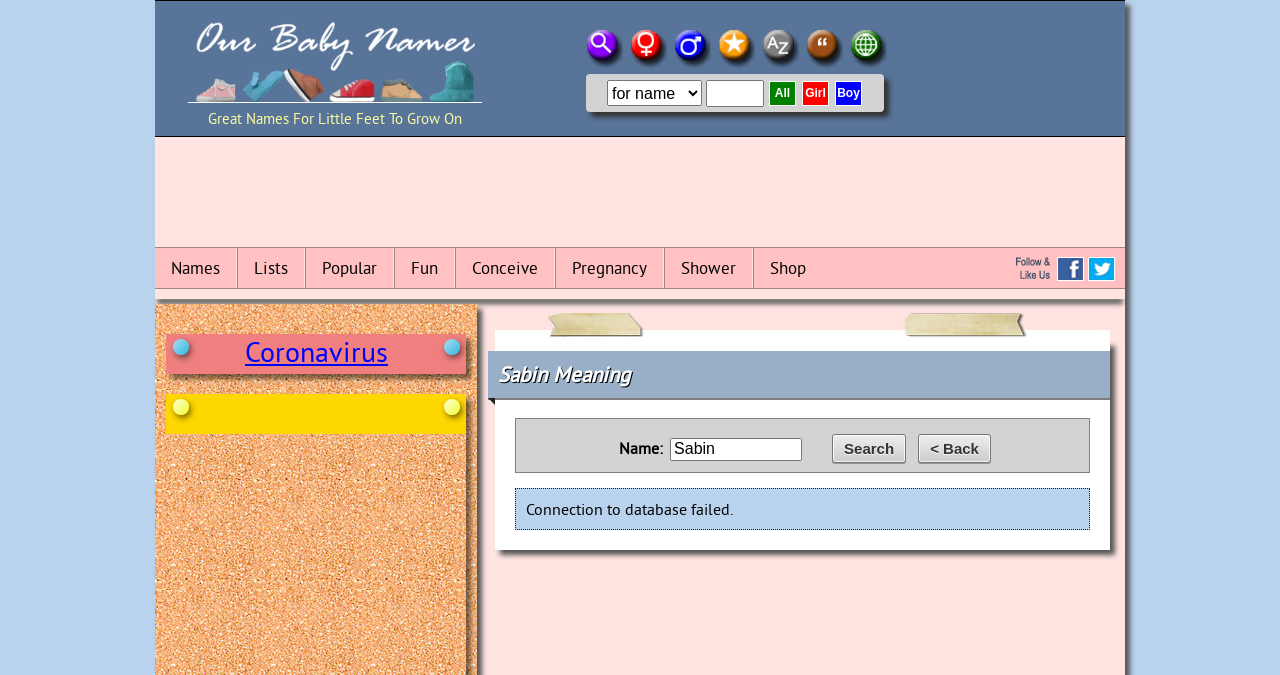Please determine the bounding box coordinates of the element to click on in order to accomplish the following task: "Click the logo". Ensure the coordinates are four float numbers ranging from 0 to 1, i.e., [left, top, right, bottom].

[0.137, 0.127, 0.387, 0.199]